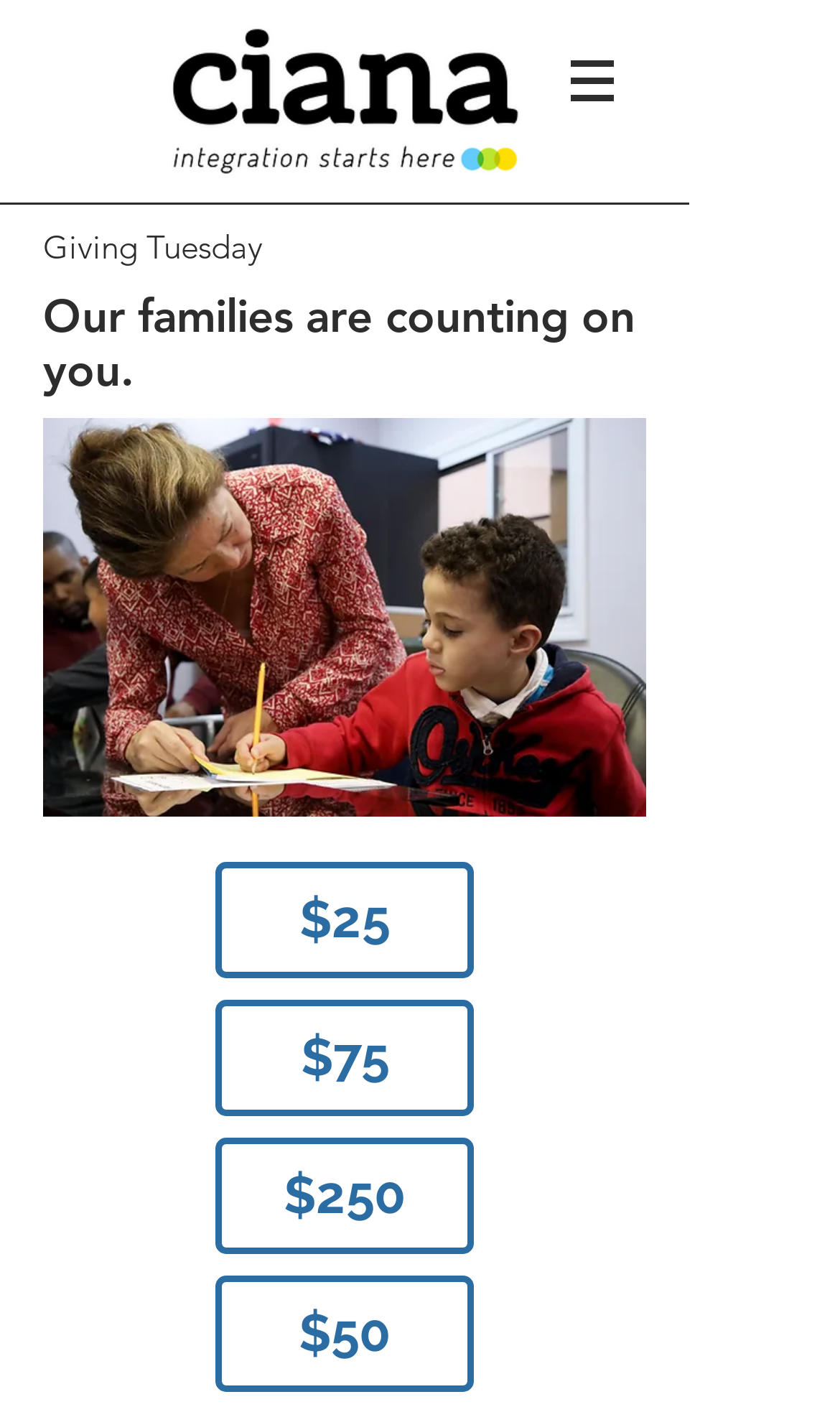How many donation options are available?
Please answer using one word or phrase, based on the screenshot.

4